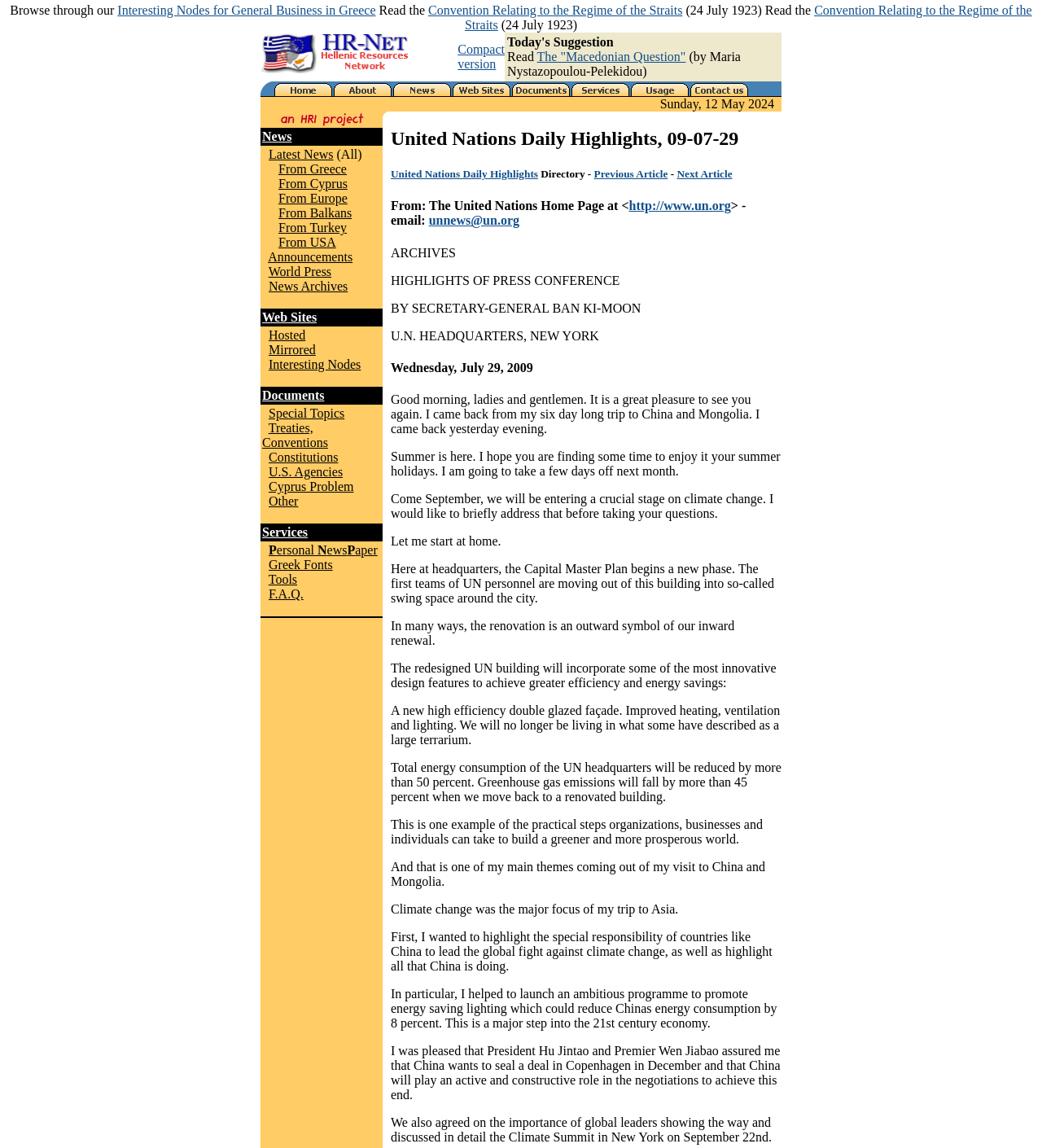Please identify the bounding box coordinates of the area that needs to be clicked to follow this instruction: "Visit the HR-Net - Hellenic Resources Network website".

[0.25, 0.054, 0.394, 0.066]